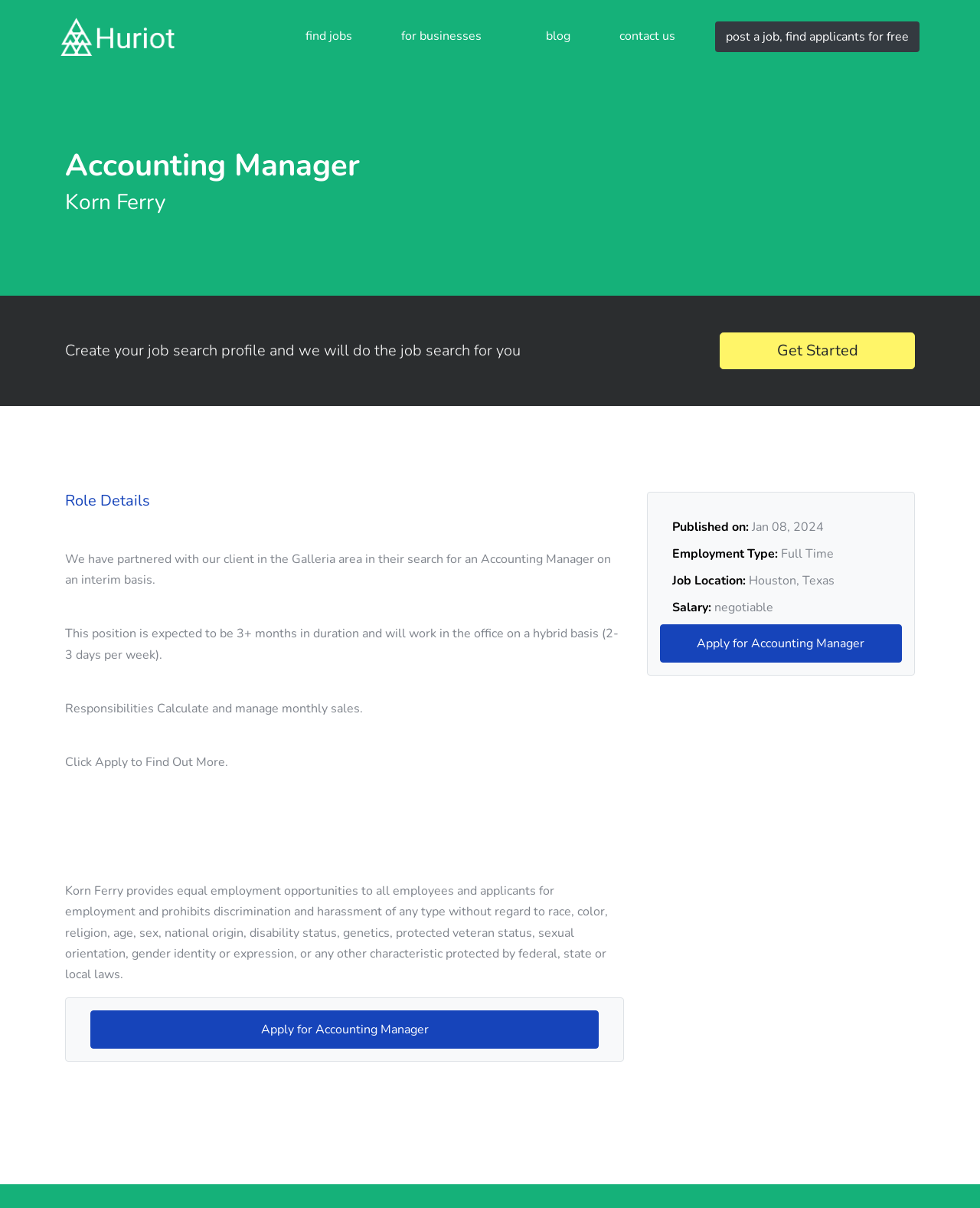Create a detailed narrative describing the layout and content of the webpage.

This webpage is a job posting for an Accounting Manager position at Korn Ferry. At the top, there is a logo image and a link to the company's homepage. Below the logo, there are five navigation links: "find jobs", "for businesses", "blog", "contact us", and a promotional link to "post a job, find applicants for free".

The main content of the page is divided into two sections. The first section displays the job title "Accounting Manager" and the company name "Korn Ferry" in headings. Below the headings, there is a brief description of the job search service, encouraging users to create a job search profile. A "Get Started" link is provided to facilitate this process.

The second section is dedicated to the job details. It starts with a heading "Role Details" and provides a brief overview of the job, including the location, duration, and work arrangement. The responsibilities of the Accounting Manager are listed, including calculating and managing monthly sales. The job posting also includes a call-to-action, "Click Apply to Find Out More."

At the bottom of the page, there is a section with additional job details, including the publication date, employment type, job location, and salary. There are two "Apply for Accounting Manager" links, one above and one below this section, allowing users to easily apply for the job.

Finally, the page includes a statement from Korn Ferry regarding equal employment opportunities.